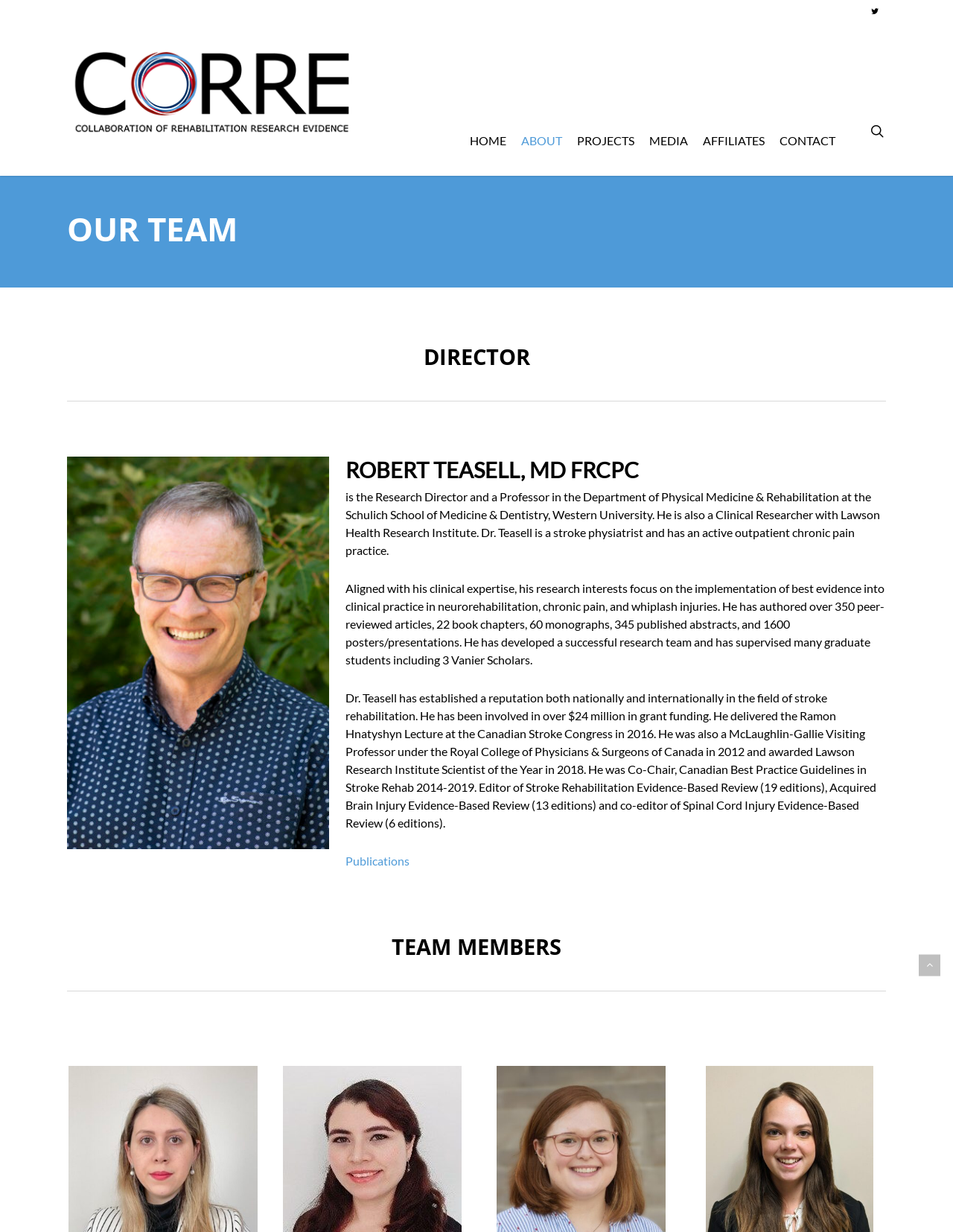Please find the bounding box coordinates of the element that must be clicked to perform the given instruction: "view director's profile". The coordinates should be four float numbers from 0 to 1, i.e., [left, top, right, bottom].

[0.363, 0.37, 0.929, 0.392]